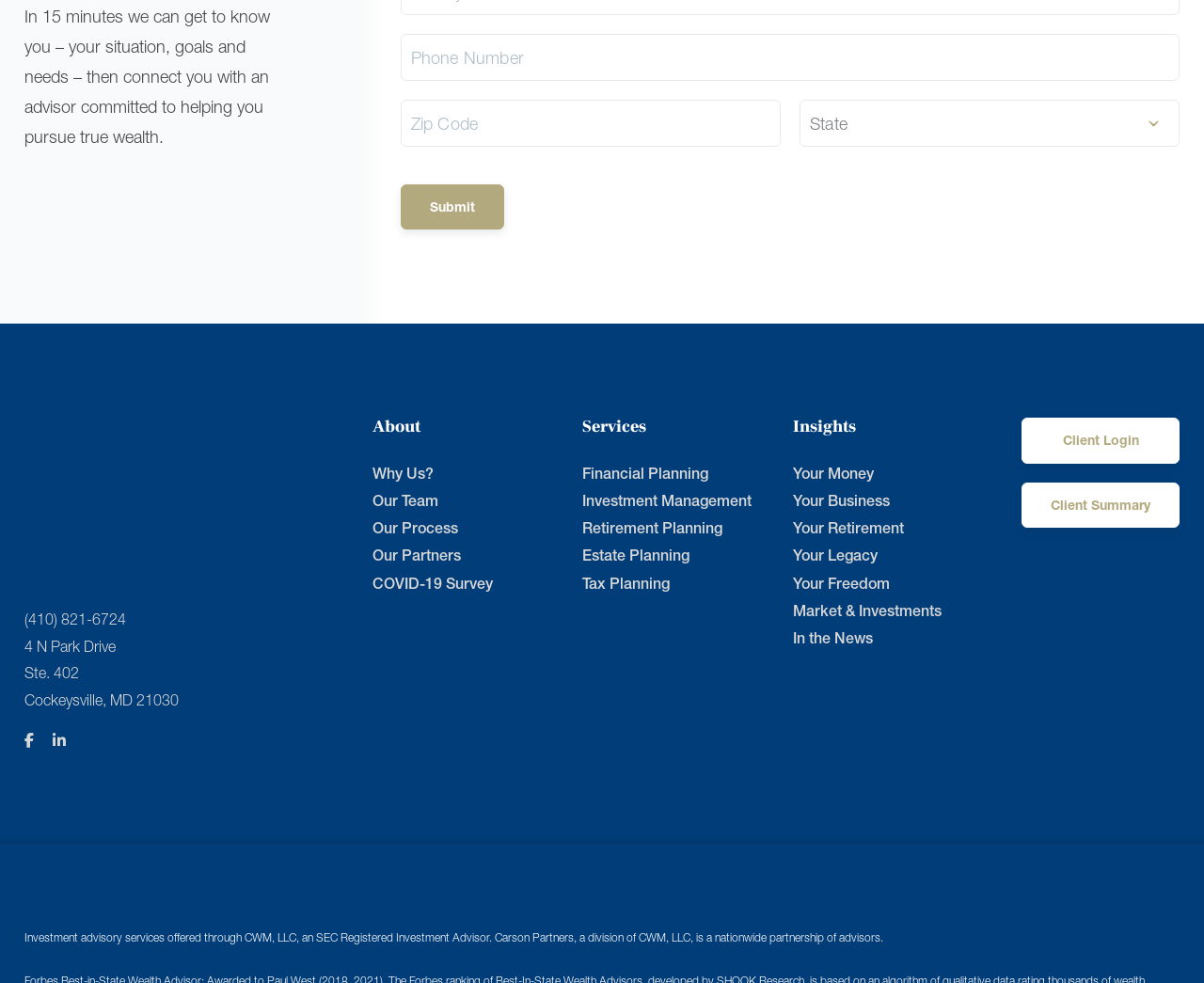Identify the bounding box coordinates for the region to click in order to carry out this instruction: "Read about Shower Empowered / Nivea". Provide the coordinates using four float numbers between 0 and 1, formatted as [left, top, right, bottom].

None